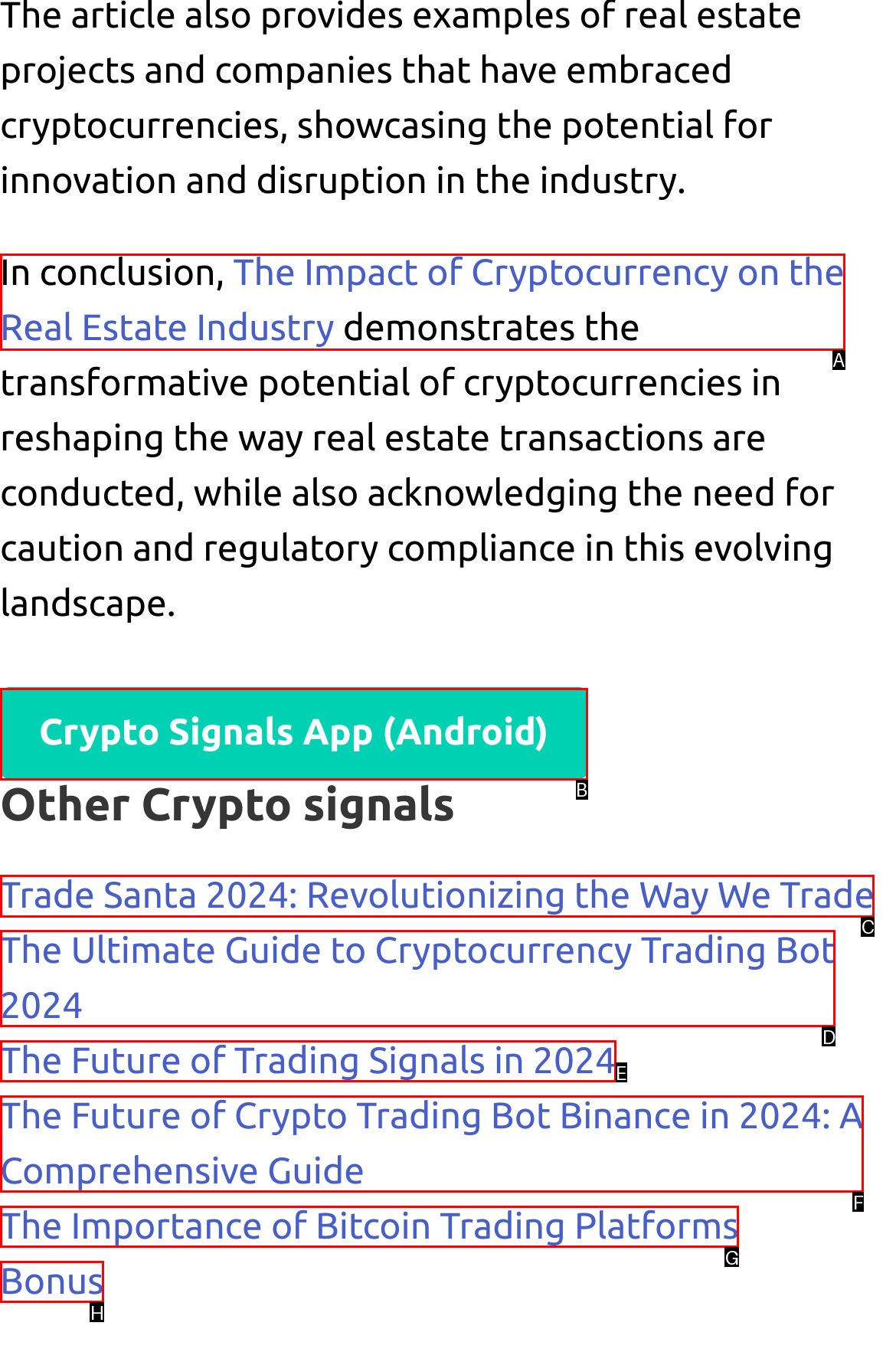Identify the correct UI element to click for the following task: Learn about Trade Santa 2024 Choose the option's letter based on the given choices.

C